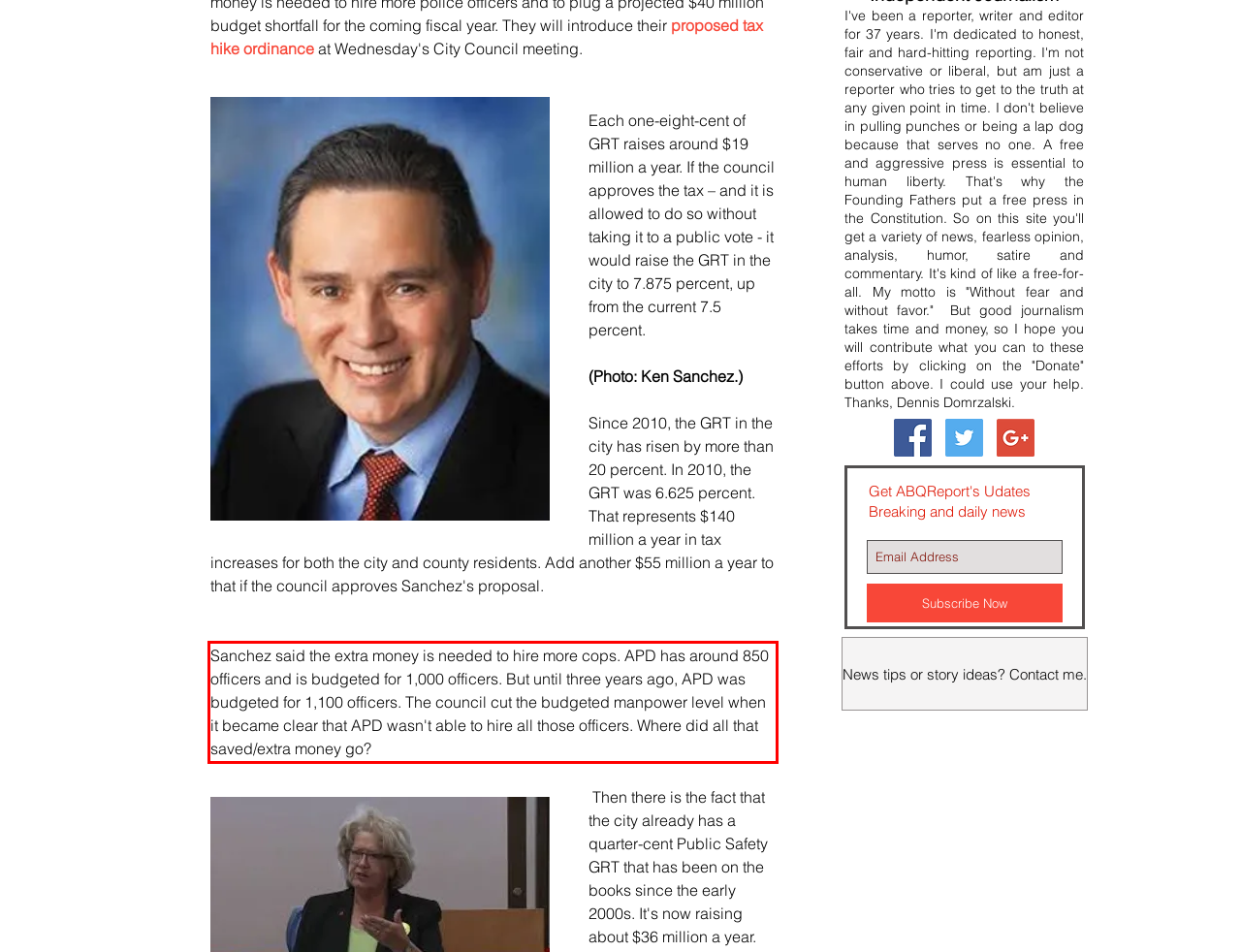With the provided screenshot of a webpage, locate the red bounding box and perform OCR to extract the text content inside it.

Sanchez said the extra money is needed to hire more cops. APD has around 850 officers and is budgeted for 1,000 officers. But until three years ago, APD was budgeted for 1,100 officers. The council cut the budgeted manpower level when it became clear that APD wasn't able to hire all those officers. Where did all that saved/extra money go?